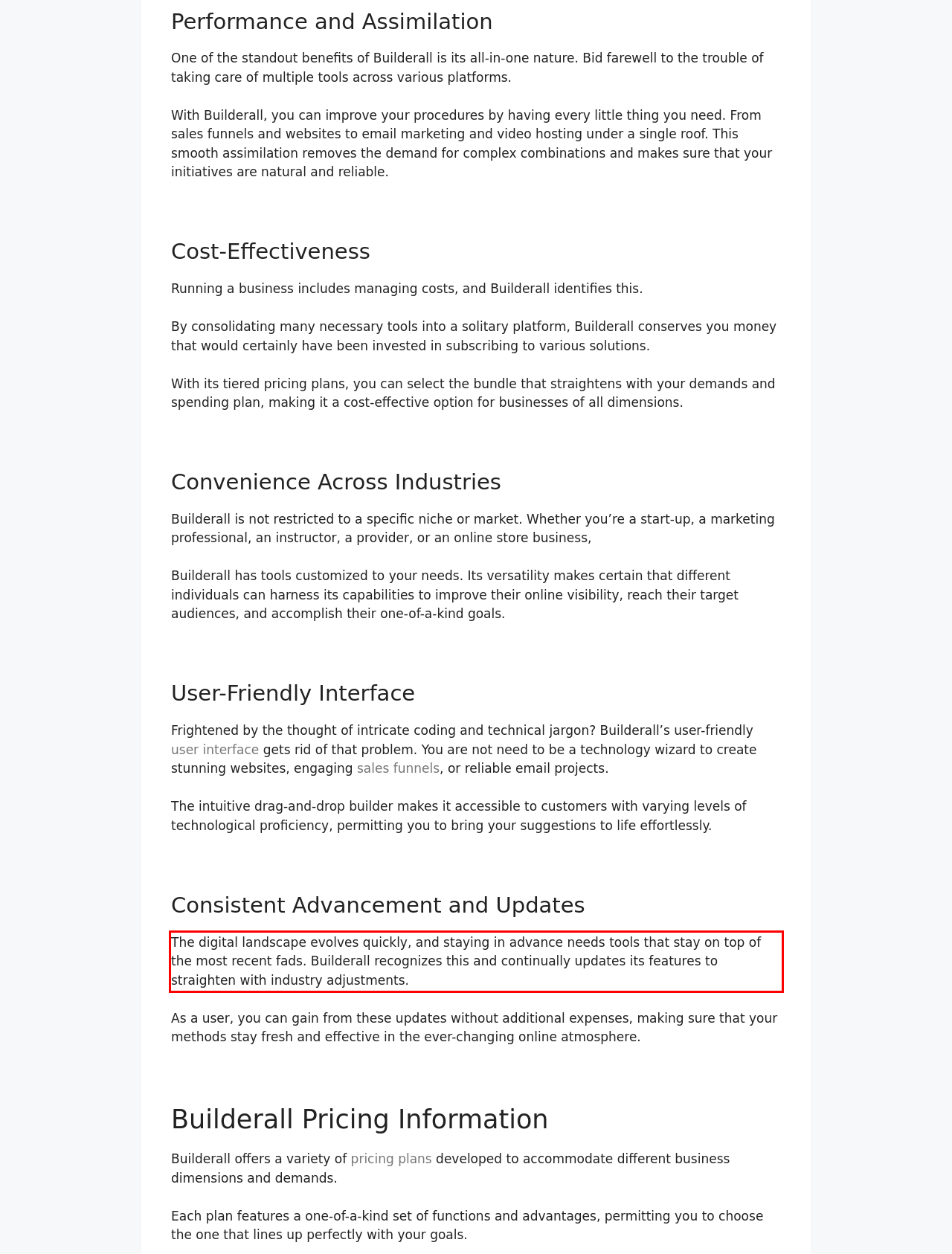Please extract the text content from the UI element enclosed by the red rectangle in the screenshot.

The digital landscape evolves quickly, and staying in advance needs tools that stay on top of the most recent fads. Builderall recognizes this and continually updates its features to straighten with industry adjustments.